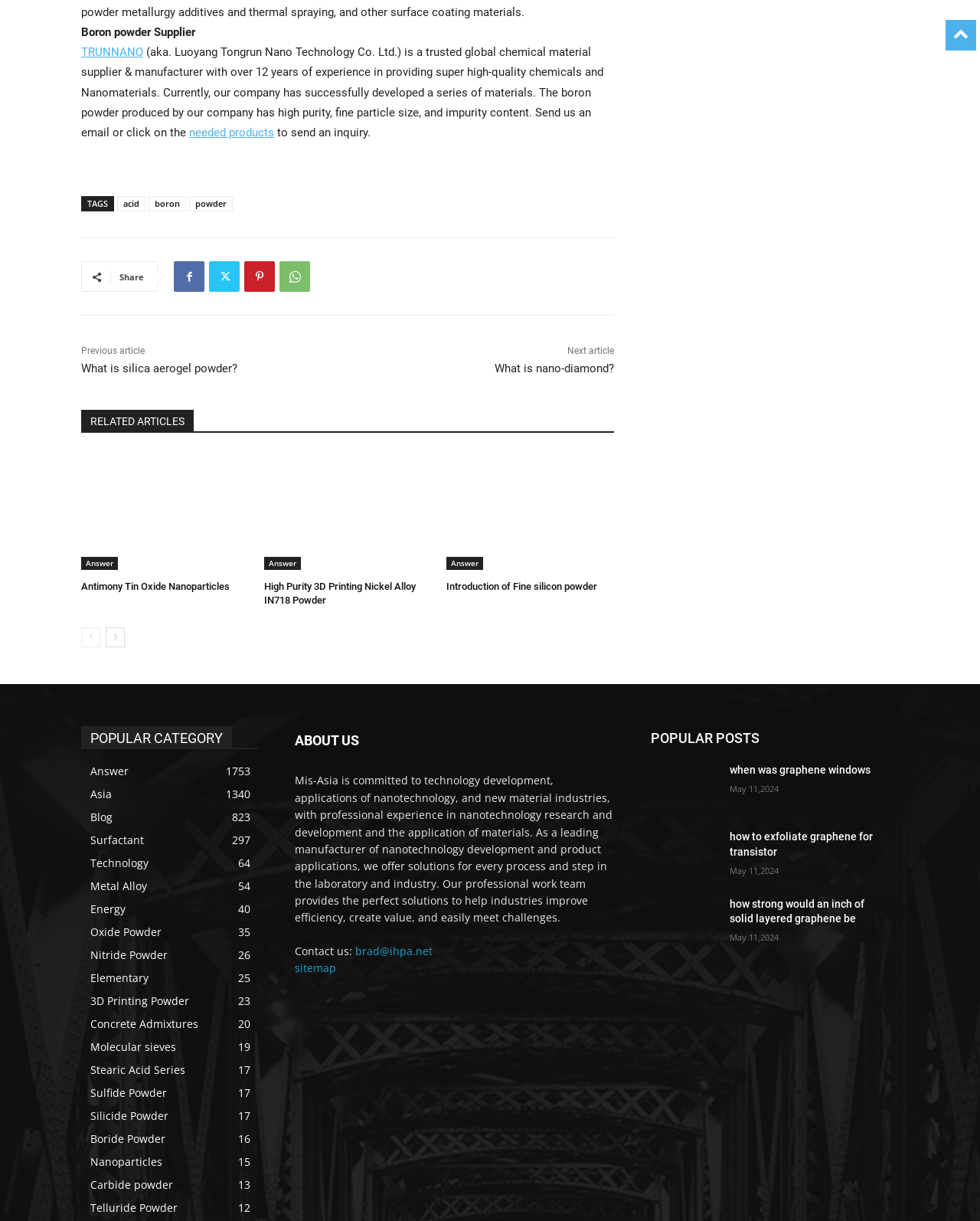Given the element description, predict the bounding box coordinates in the format (top-left x, top-left y, bottom-right x, bottom-right y). Make sure all values are between 0 and 1. Here is the element description: title="Antimony Tin Oxide Nanoparticles"

[0.083, 0.371, 0.254, 0.467]